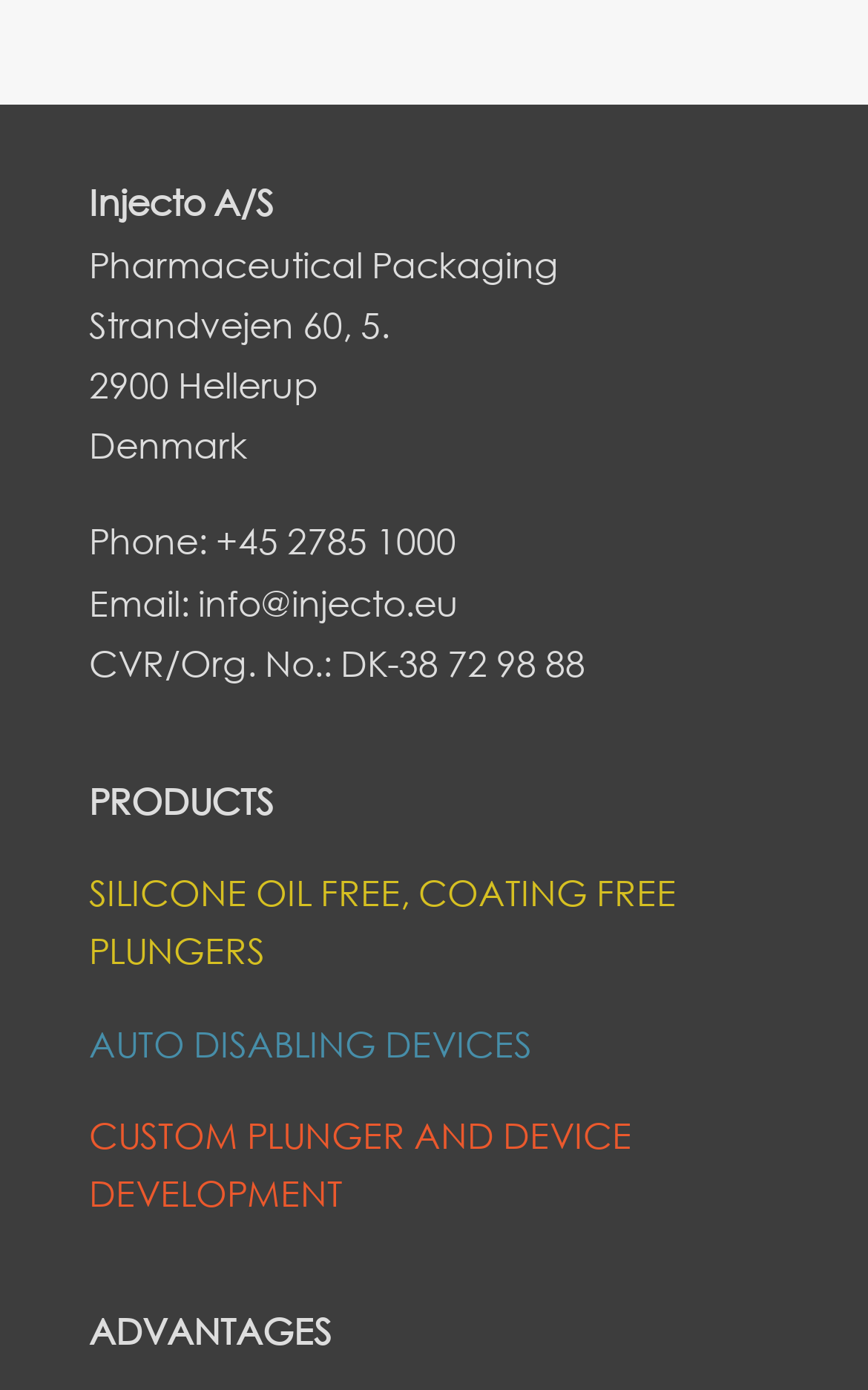Please provide the bounding box coordinates in the format (top-left x, top-left y, bottom-right x, bottom-right y). Remember, all values are floating point numbers between 0 and 1. What is the bounding box coordinate of the region described as: AUTO DISABLING DEVICES

[0.103, 0.733, 0.613, 0.767]